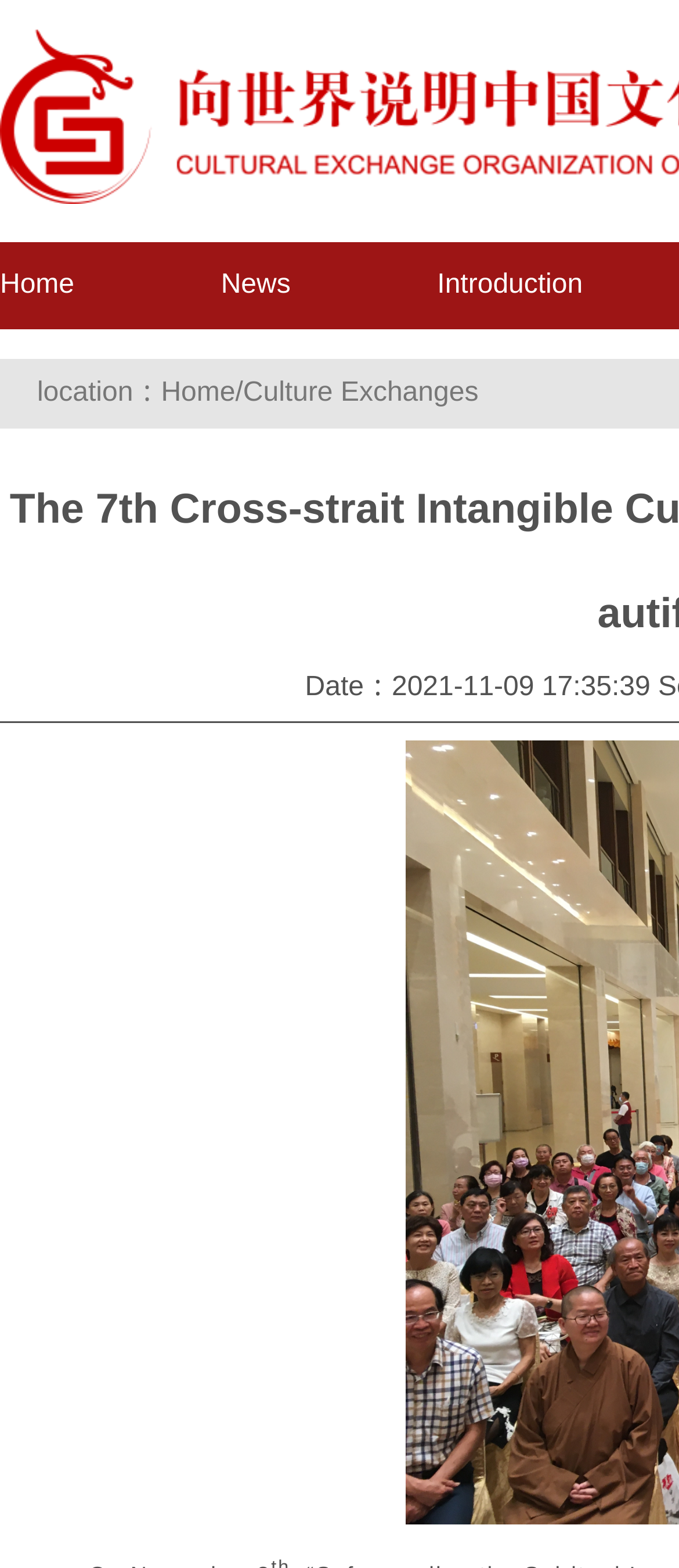What is the position of the 'News' link?
Based on the image, answer the question in a detailed manner.

I compared the y1 and y2 coordinates of the 'News' link with other elements and found that it is located in the middle of the top menu, between the 'Home' and 'Introduction' links.